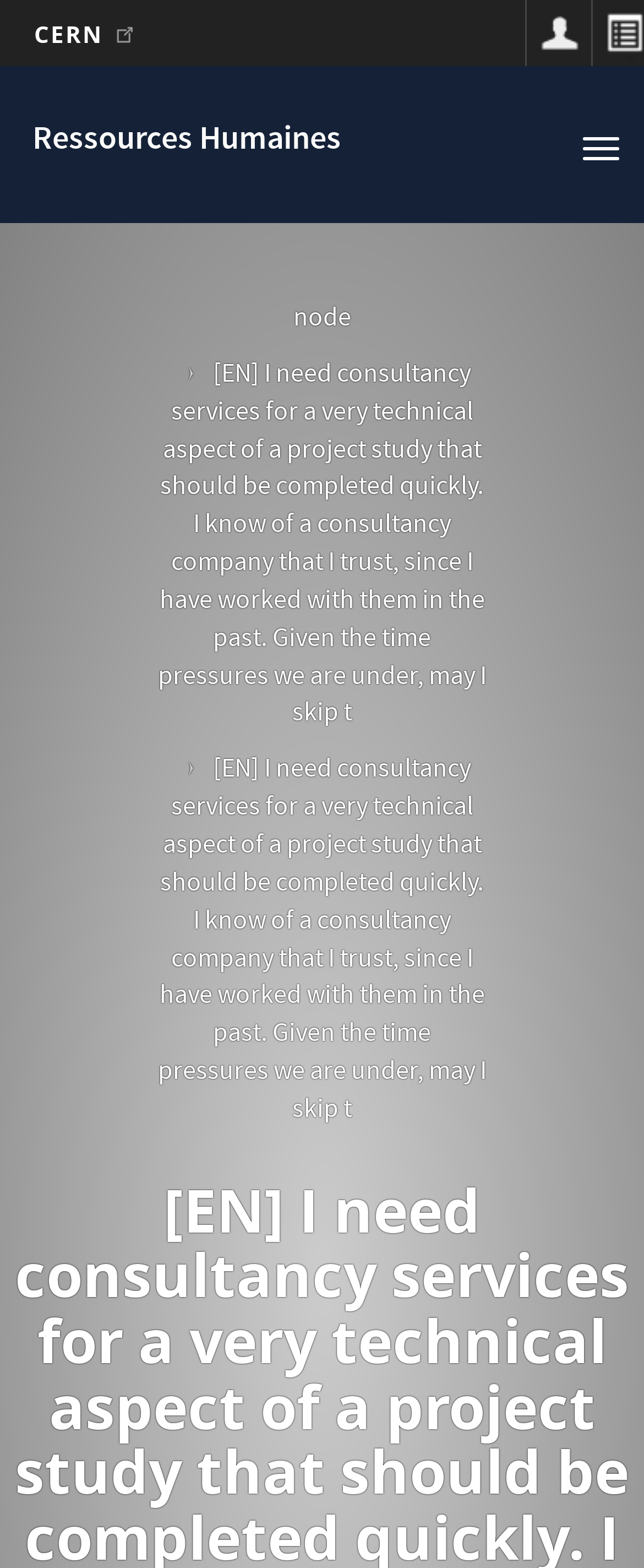How many sections are in the top navigation bar?
Identify the answer in the screenshot and reply with a single word or phrase.

At least 2